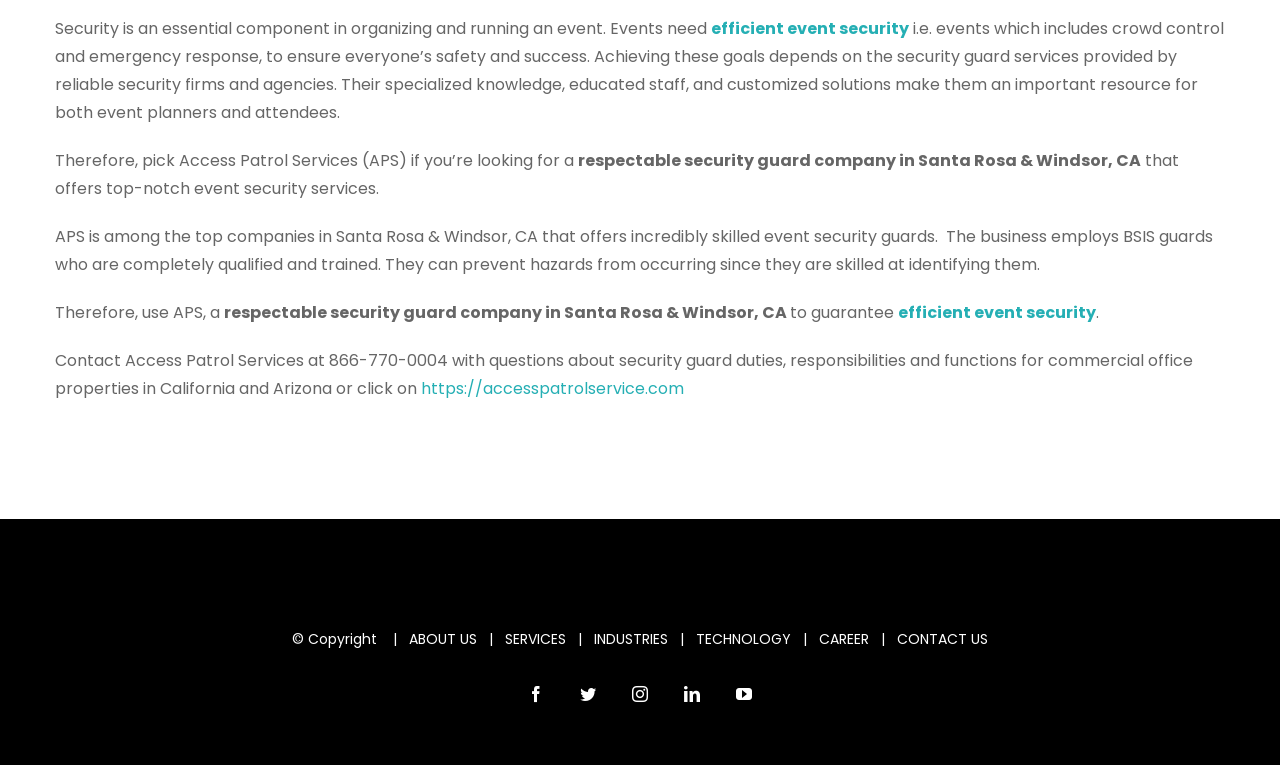Specify the bounding box coordinates of the area that needs to be clicked to achieve the following instruction: "Click on 'efficient event security'".

[0.555, 0.022, 0.71, 0.052]